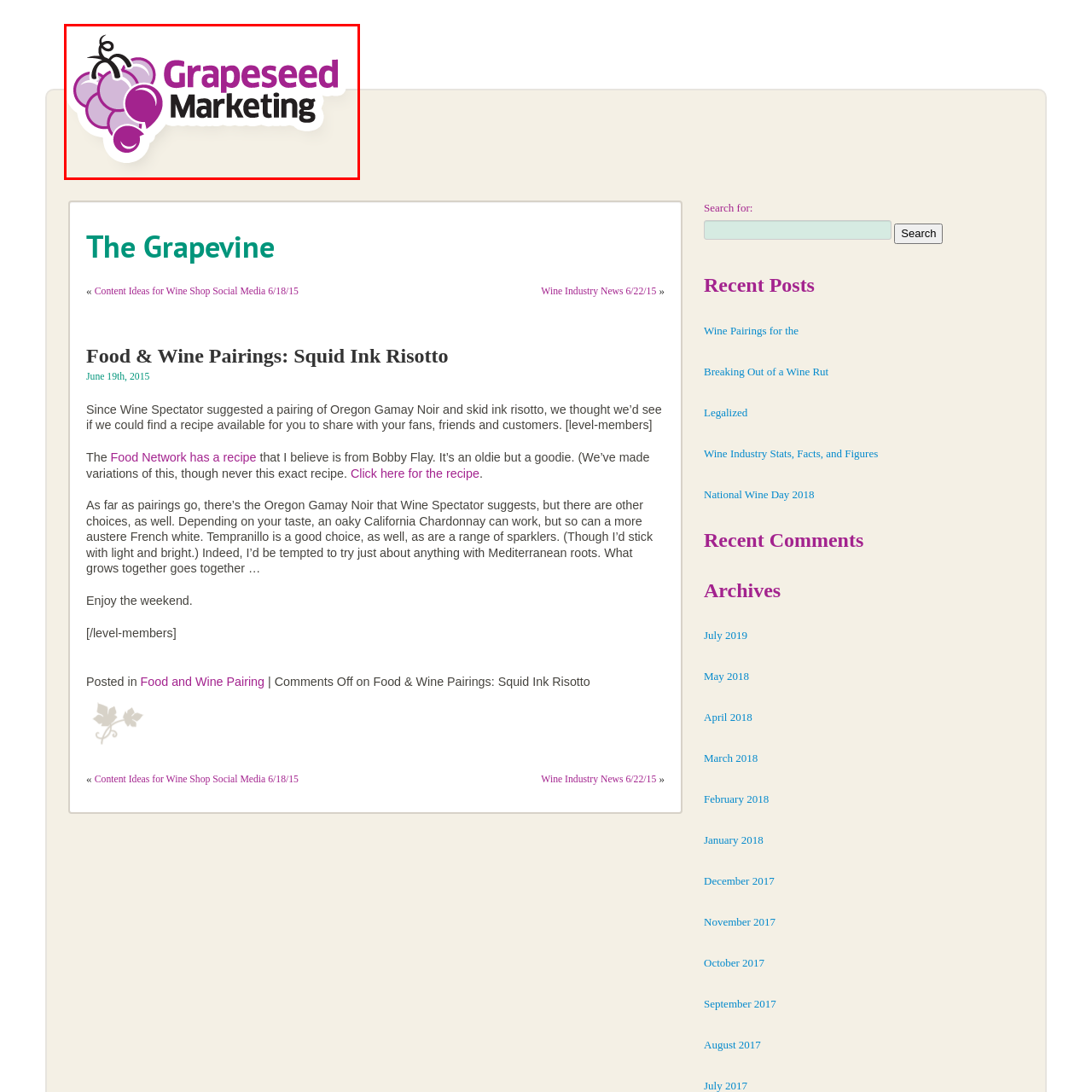Analyze the content inside the red-marked area, What industry is Grapeseed Marketing likely associated with? Answer using only one word or a concise phrase.

Wine or food industry